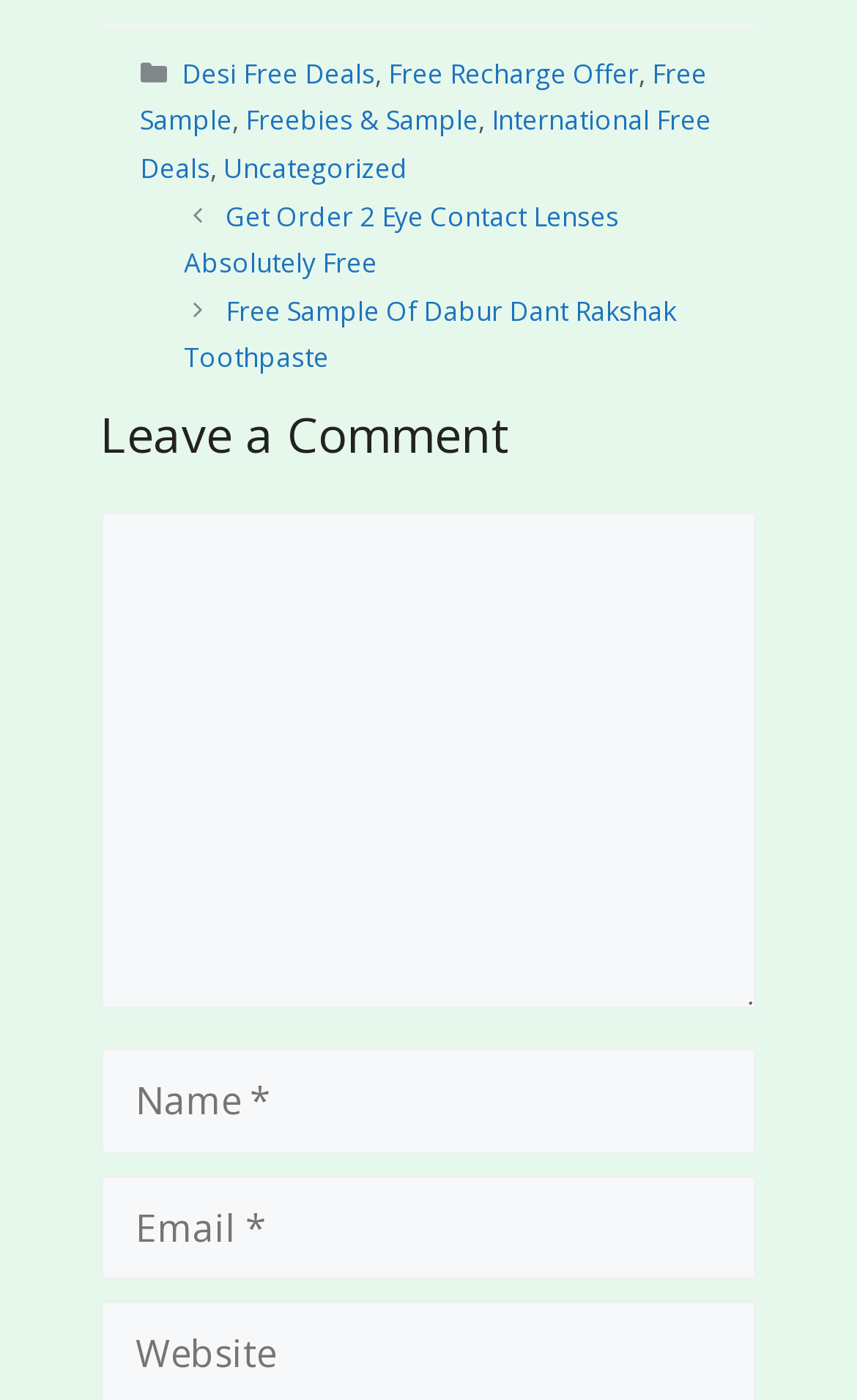Is the 'Website' textbox required?
Kindly give a detailed and elaborate answer to the question.

The 'Website' textbox has a 'required' attribute set to 'False', indicating that it is not a required field.